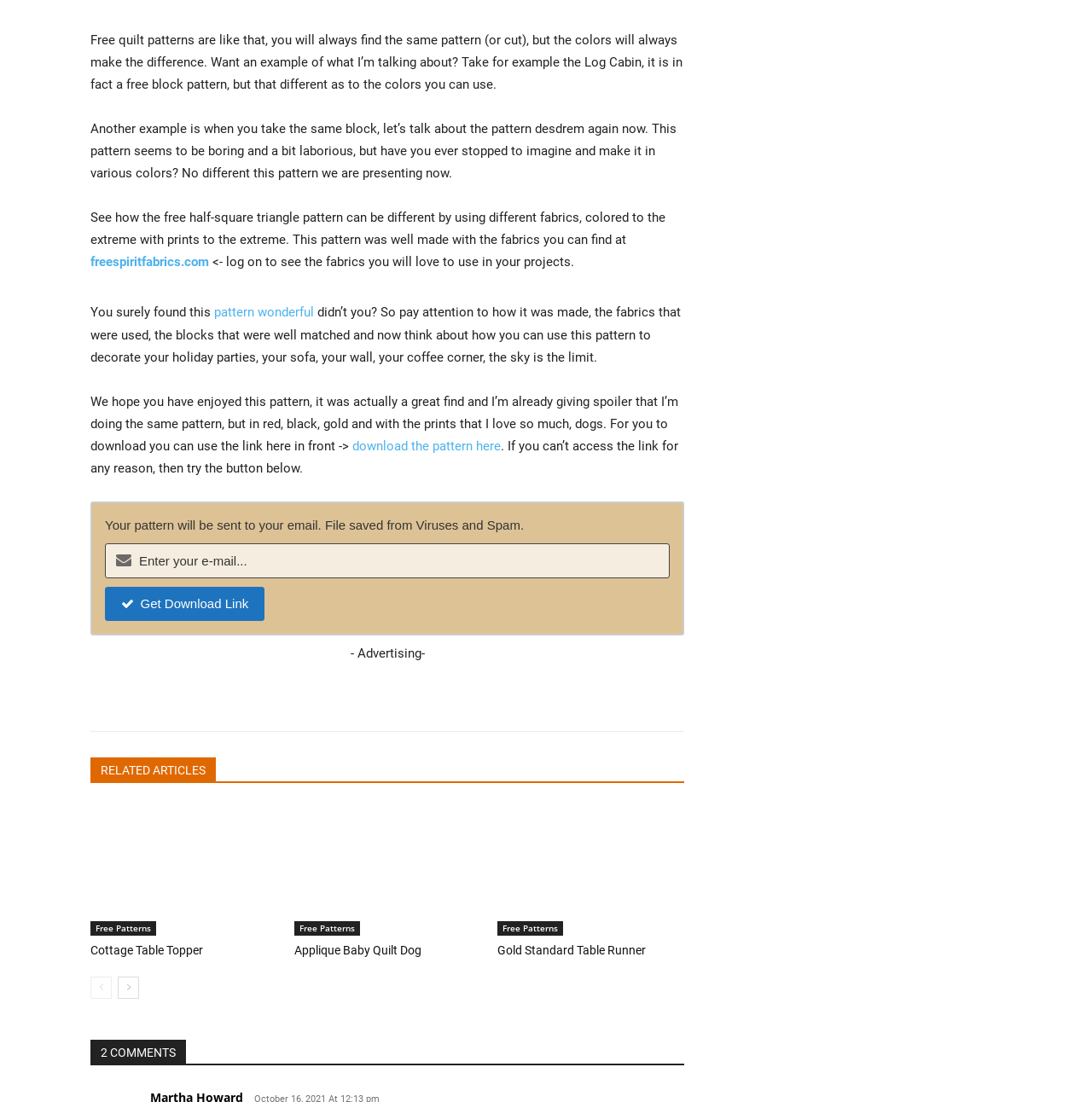Based on the visual content of the image, answer the question thoroughly: How many comments are there on the webpage?

The webpage has a section labeled '2 COMMENTS' at the bottom, indicating that there are two comments on the webpage.